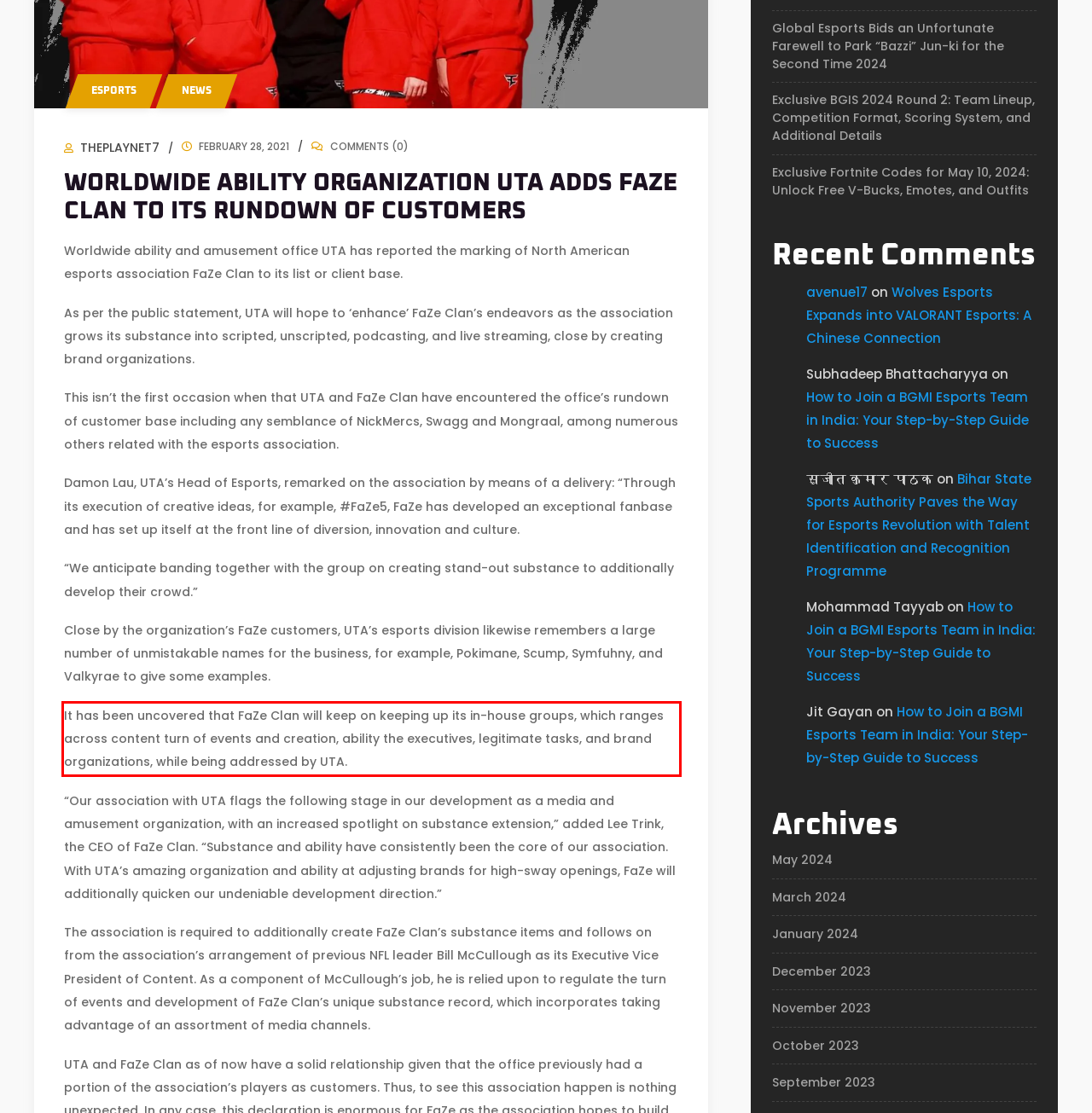In the screenshot of the webpage, find the red bounding box and perform OCR to obtain the text content restricted within this red bounding box.

It has been uncovered that FaZe Clan will keep on keeping up its in-house groups, which ranges across content turn of events and creation, ability the executives, legitimate tasks, and brand organizations, while being addressed by UTA.